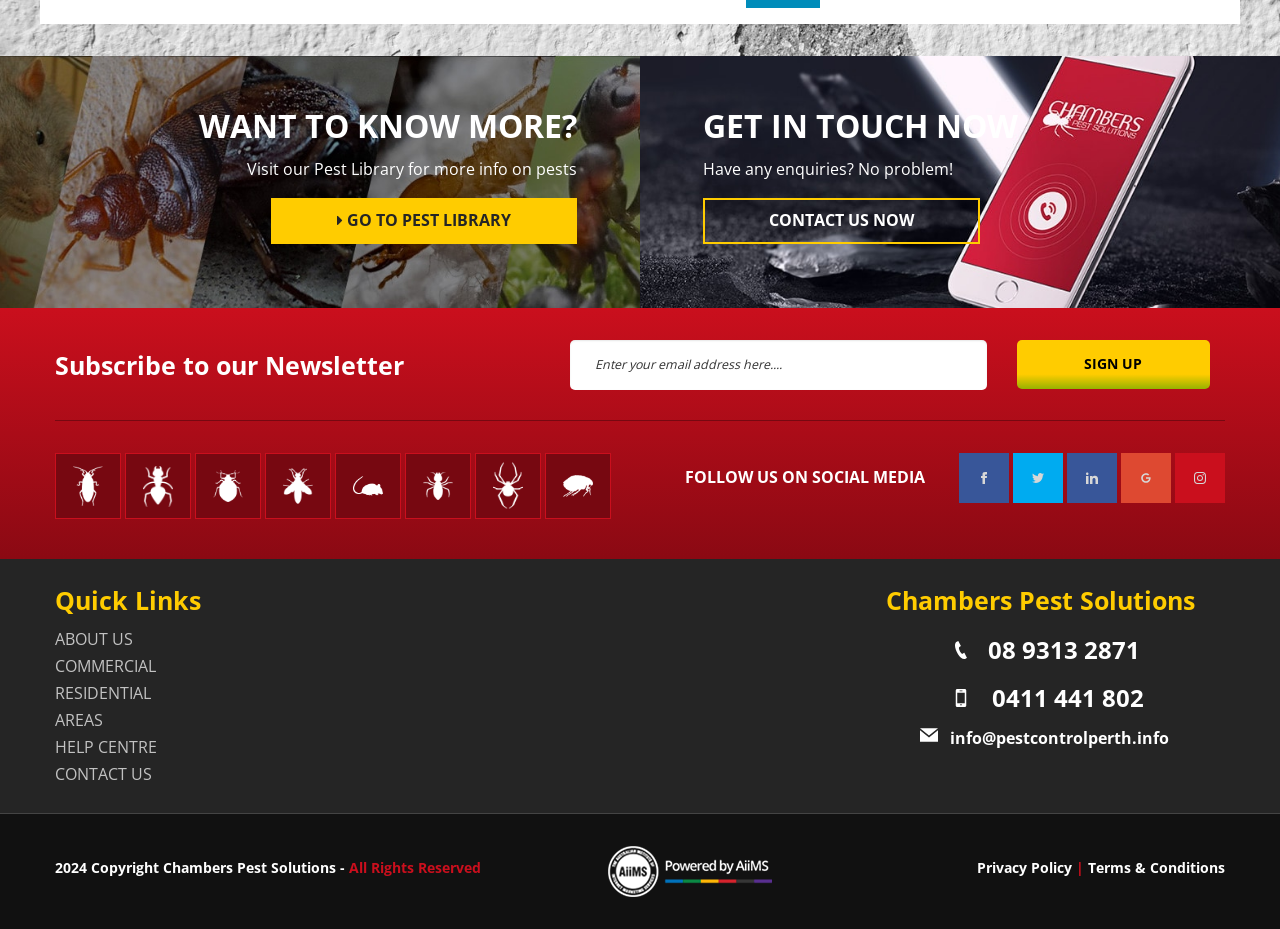What is the function of the textbox with the label 'Enter your email address here....'?
Please ensure your answer is as detailed and informative as possible.

The textbox with the label 'Enter your email address here....' is located next to the 'Subscribe to our Newsletter' heading, and its function is to allow users to enter their email address to subscribe to the newsletter, which is confirmed by the adjacent button 'Sign up'.